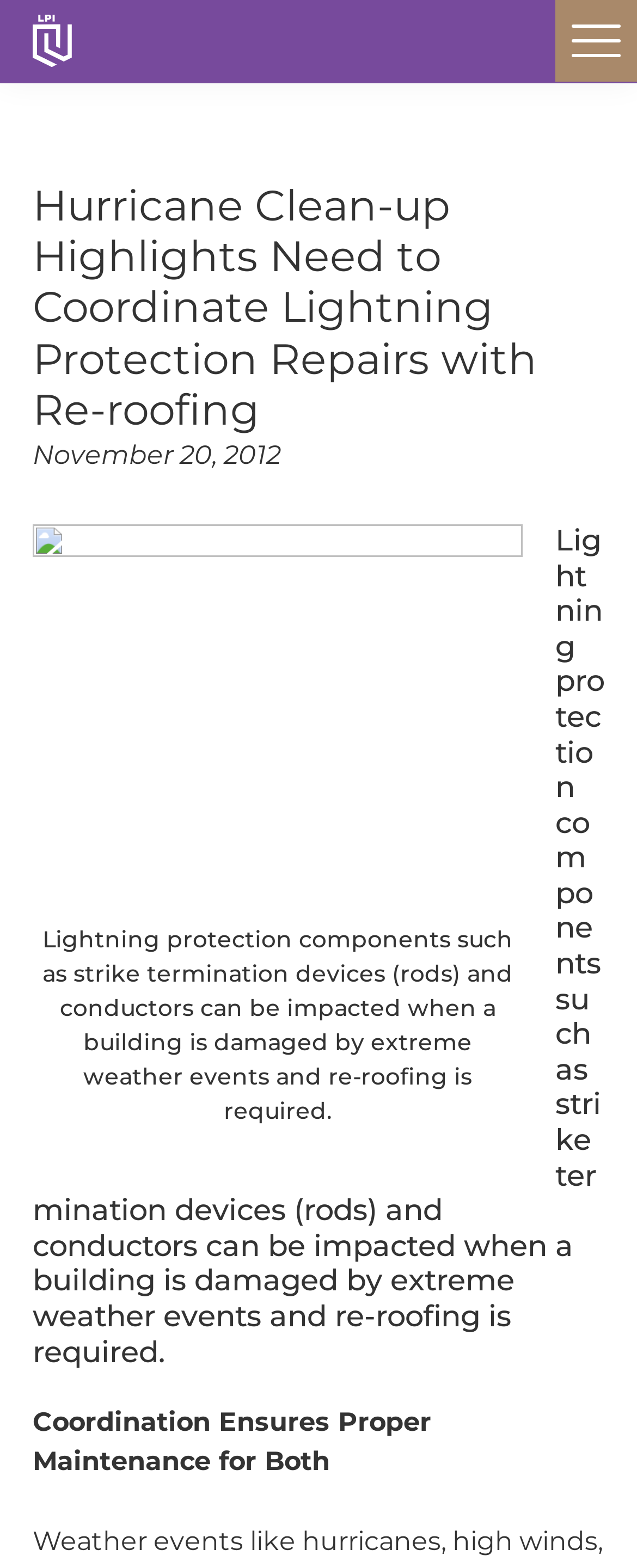When was the article published?
Please provide a comprehensive answer based on the details in the screenshot.

The publication date of the article is November 20, 2012, as indicated by the time element on the webpage.